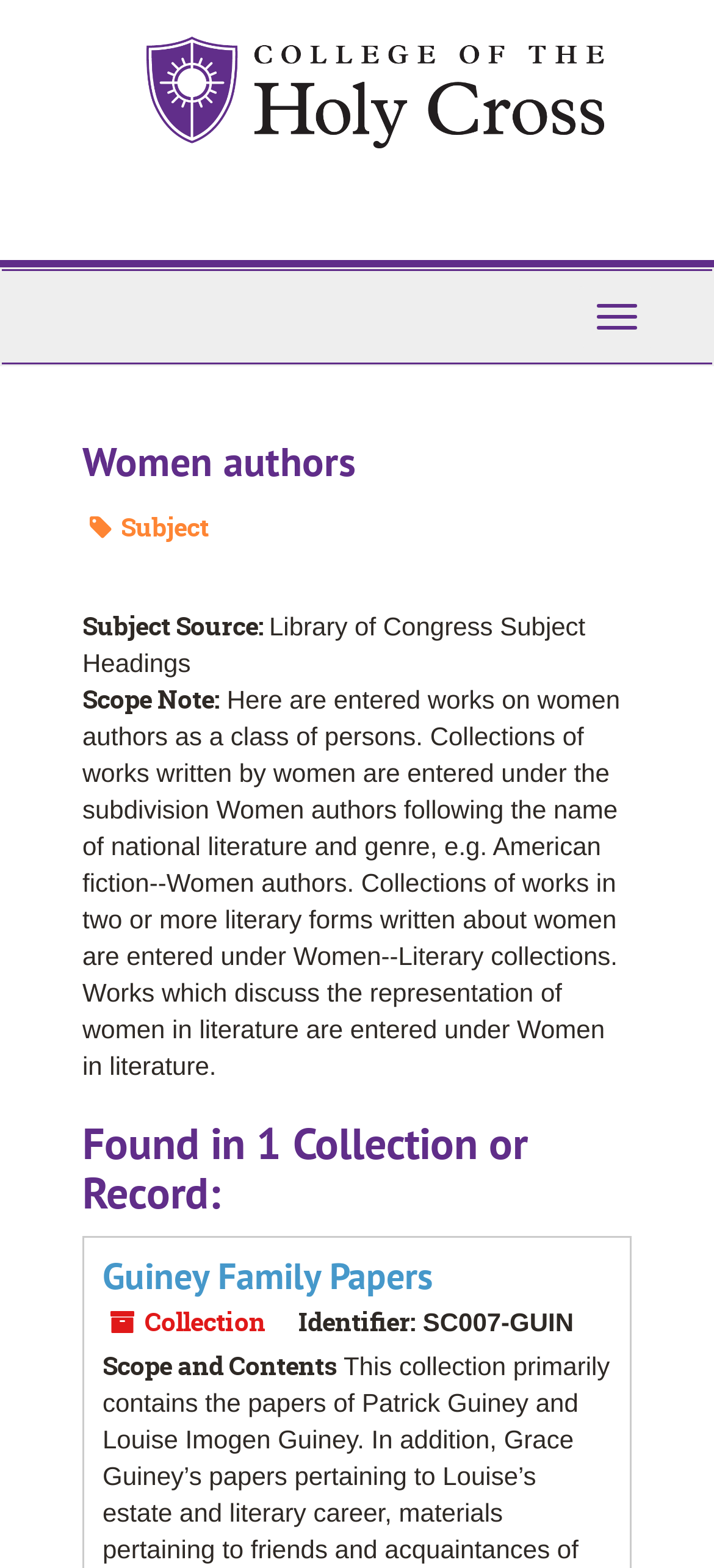Provide the bounding box coordinates in the format (top-left x, top-left y, bottom-right x, bottom-right y). All values are floating point numbers between 0 and 1. Determine the bounding box coordinate of the UI element described as: Guiney Family Papers

[0.144, 0.799, 0.605, 0.829]